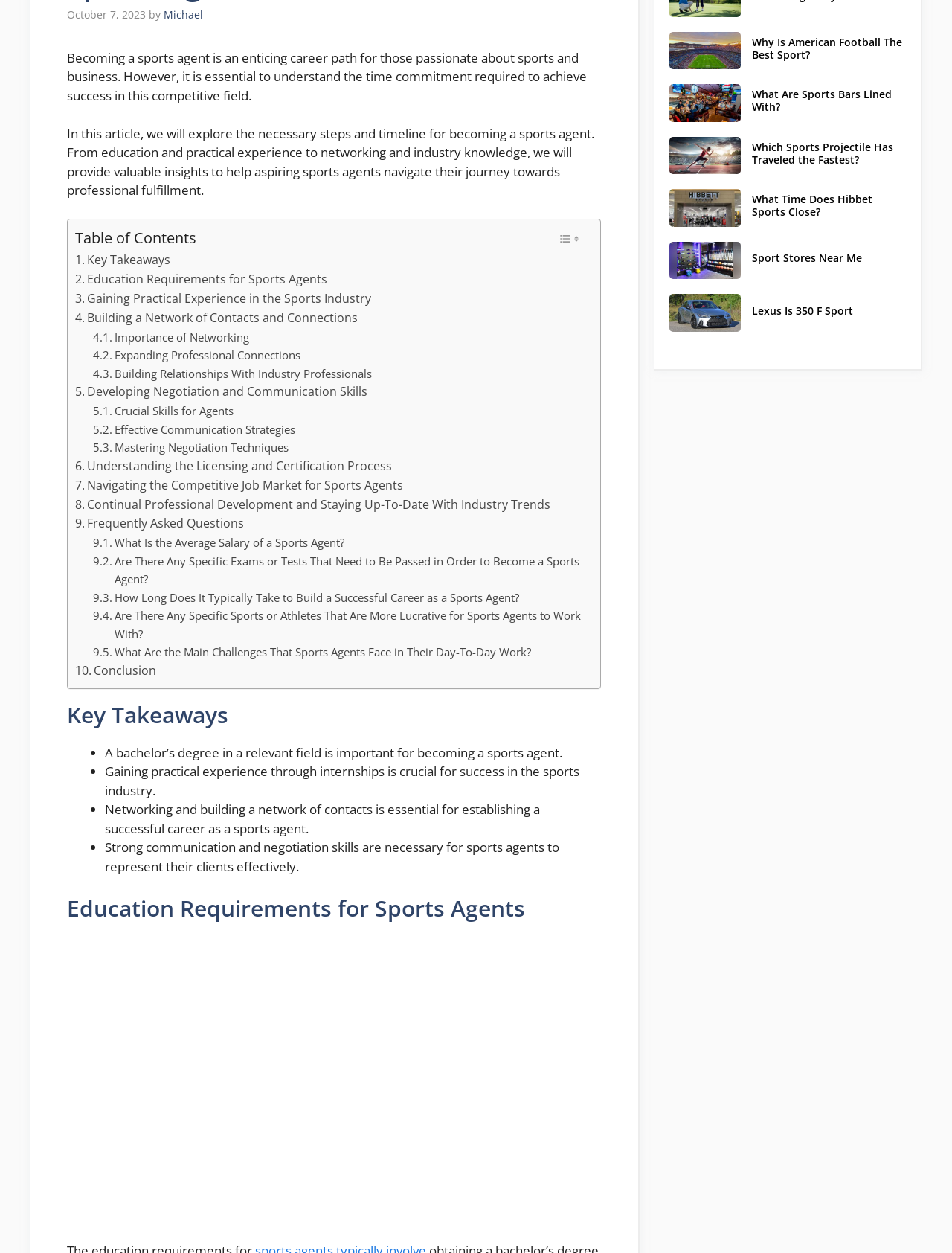Identify the bounding box coordinates for the UI element described as follows: Conclusion. Use the format (top-left x, top-left y, bottom-right x, bottom-right y) and ensure all values are floating point numbers between 0 and 1.

[0.079, 0.528, 0.164, 0.543]